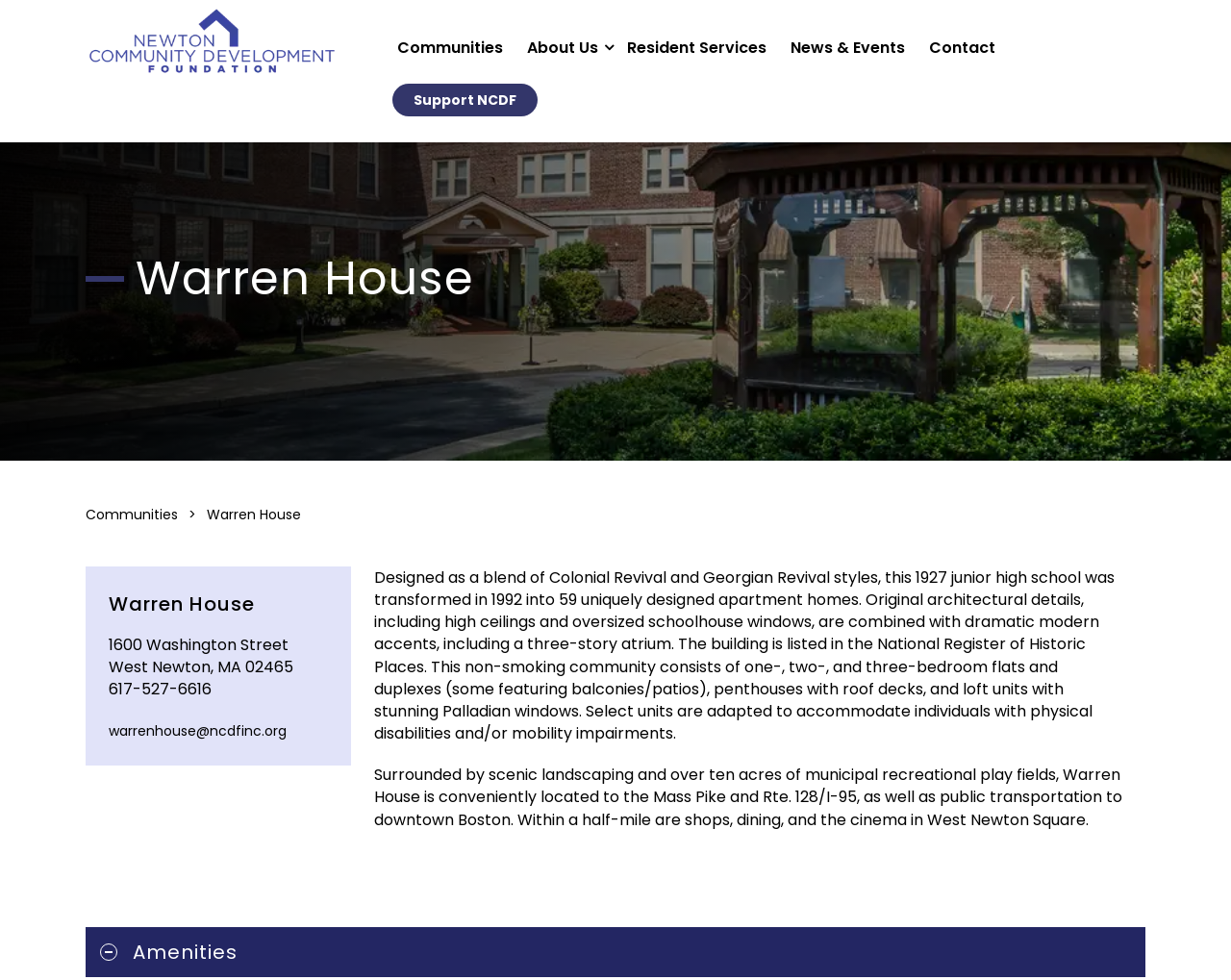Give a one-word or short phrase answer to the question: 
What is the phone number of Warren House?

617-527-6616